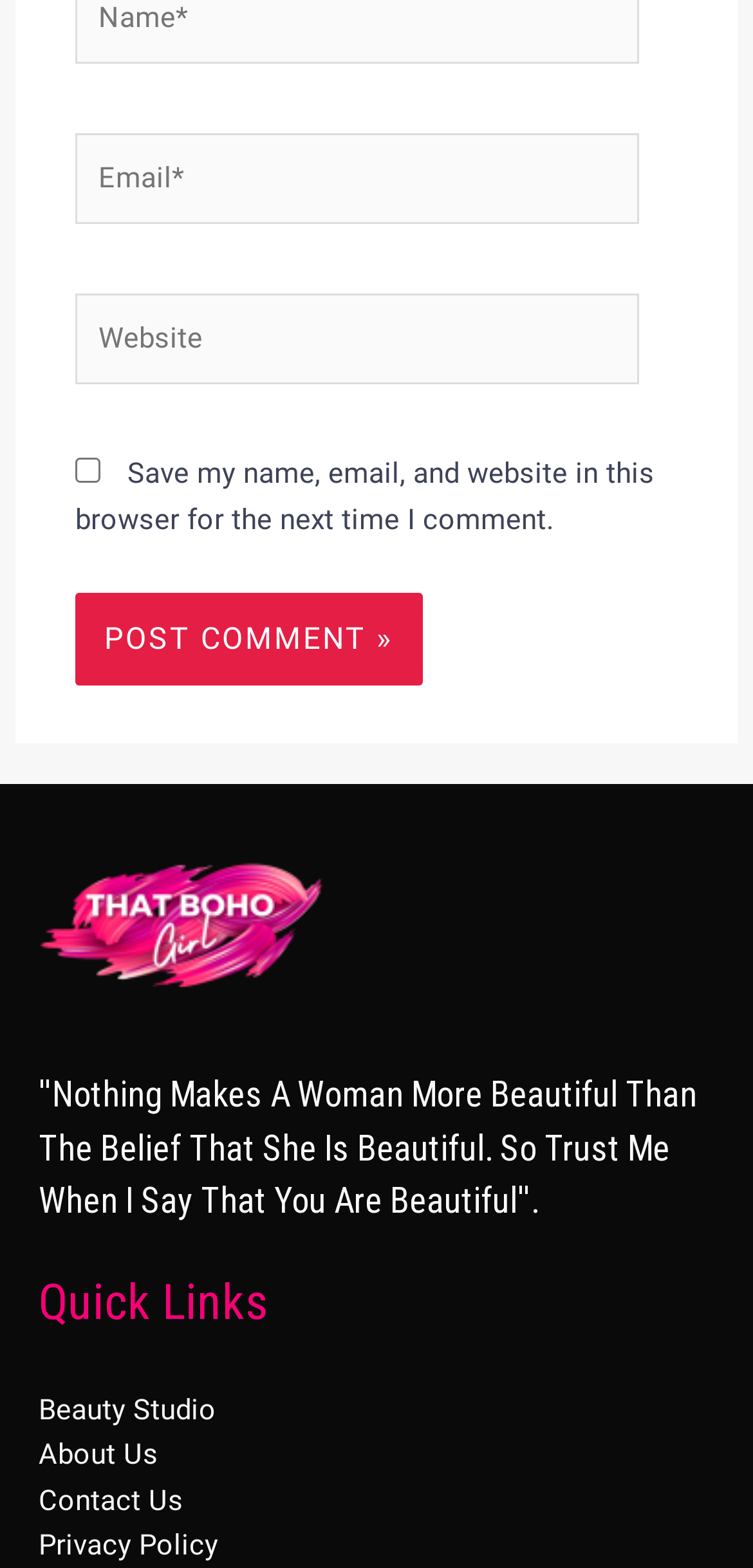Find the bounding box coordinates of the clickable area required to complete the following action: "Open navigation".

None